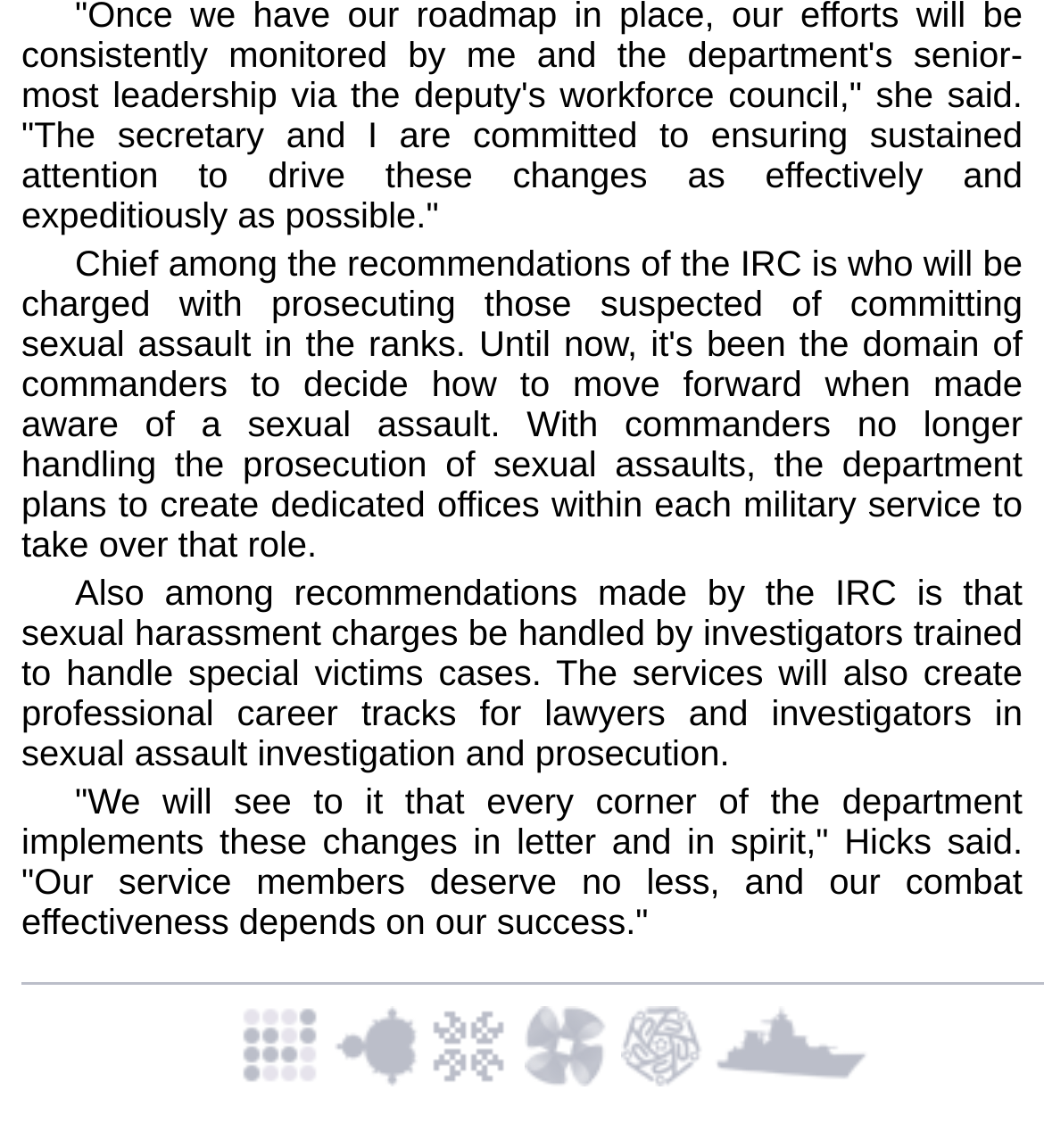Please respond to the question with a concise word or phrase:
What is the profession of the person quoted?

Military official